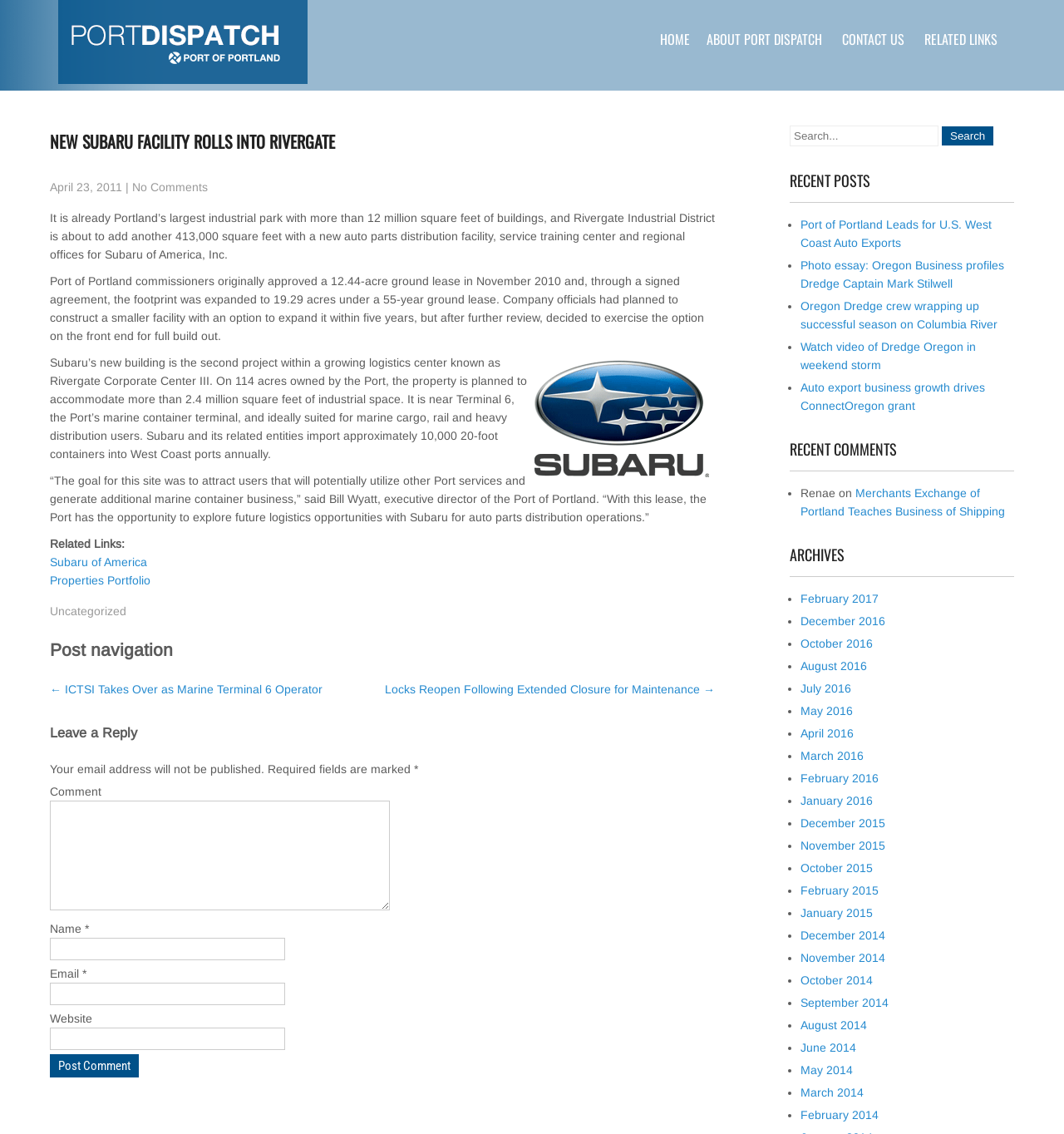Can you identify and provide the main heading of the webpage?

NEW SUBARU FACILITY ROLLS INTO RIVERGATE